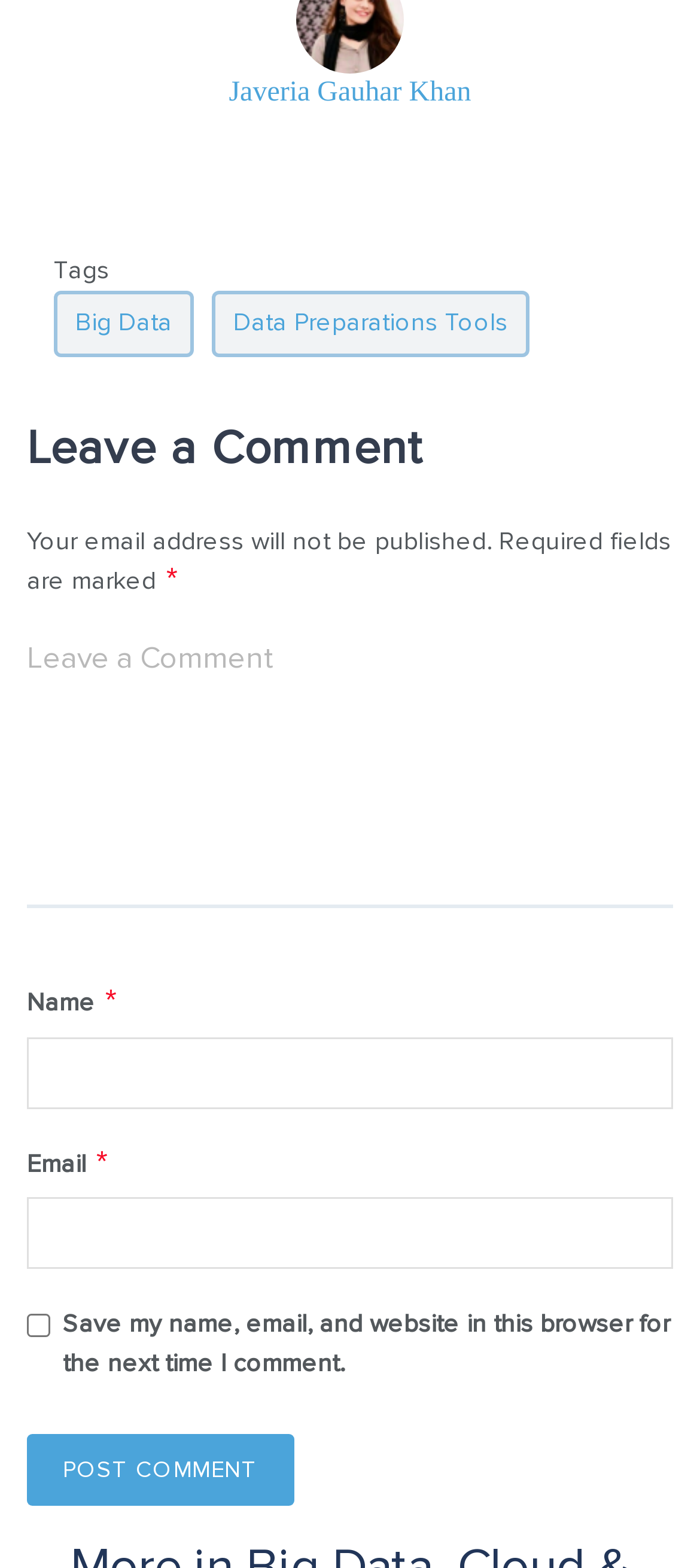Find the bounding box coordinates of the element to click in order to complete the given instruction: "Check the box to save your information for future comments."

[0.038, 0.838, 0.072, 0.853]